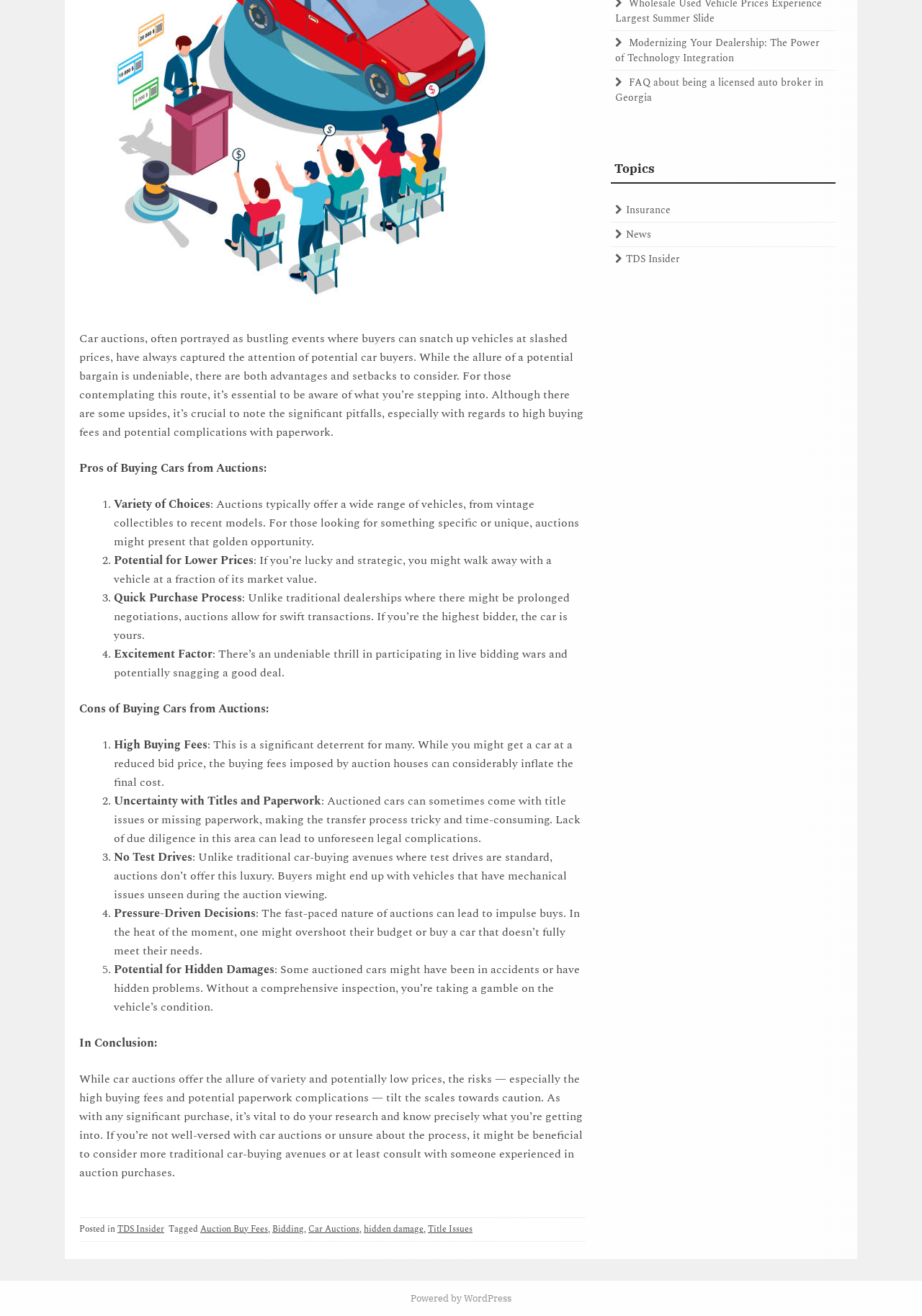Based on the element description TDS Insider, identify the bounding box of the UI element in the given webpage screenshot. The coordinates should be in the format (top-left x, top-left y, bottom-right x, bottom-right y) and must be between 0 and 1.

[0.127, 0.929, 0.178, 0.939]